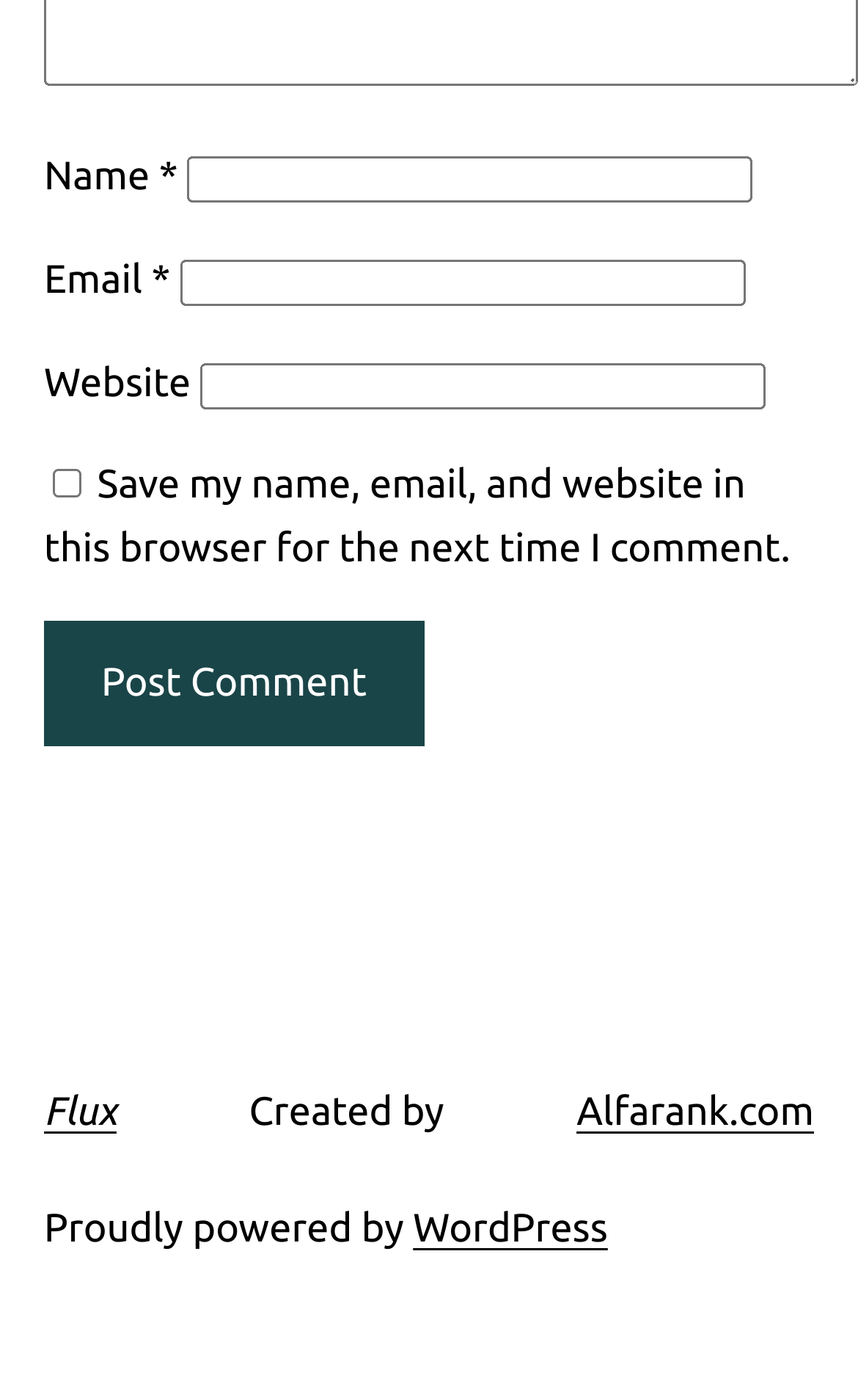Please determine the bounding box coordinates of the clickable area required to carry out the following instruction: "Check the save comment checkbox". The coordinates must be four float numbers between 0 and 1, represented as [left, top, right, bottom].

[0.062, 0.336, 0.095, 0.356]